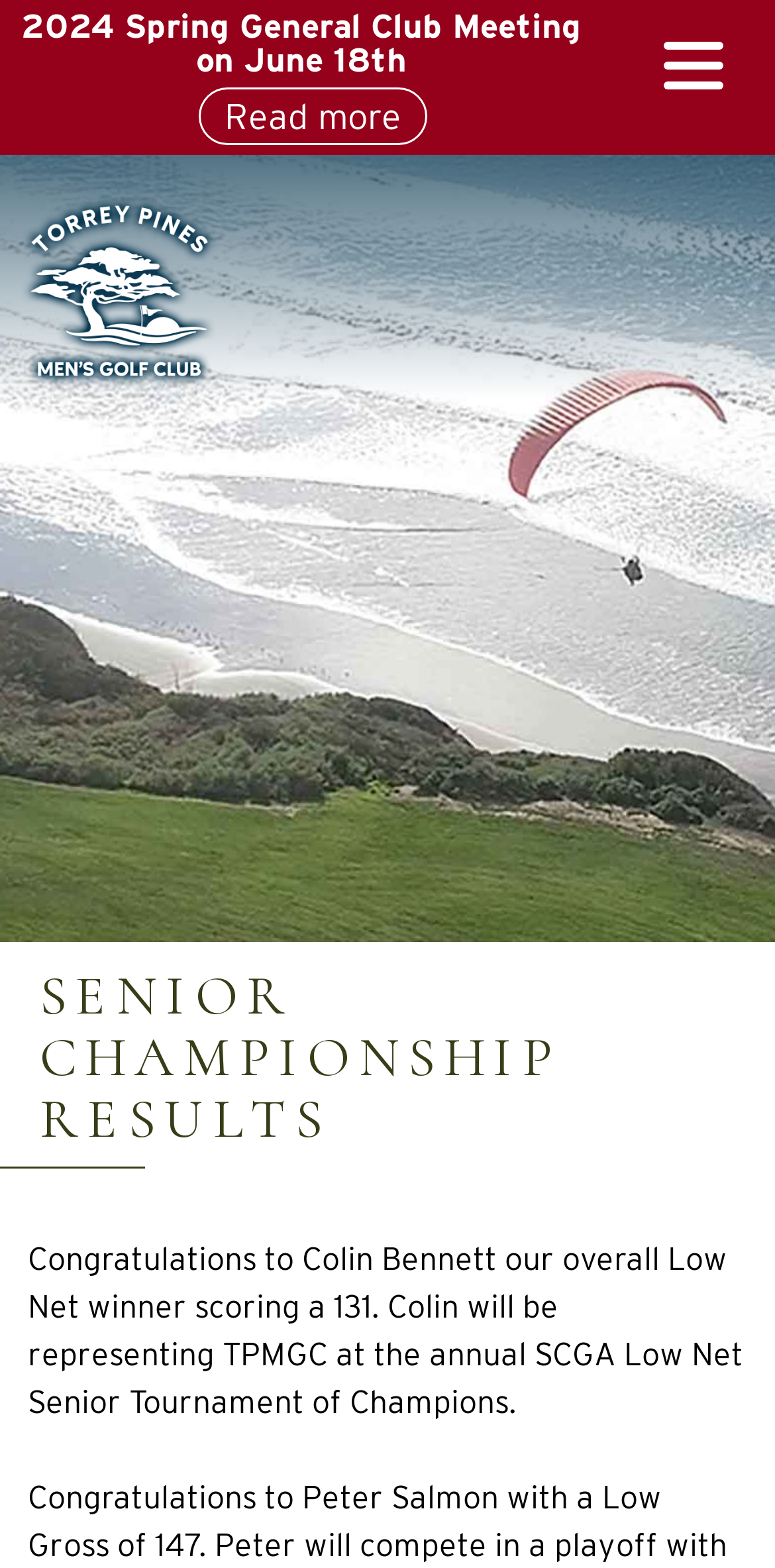Detail the features and information presented on the webpage.

The webpage appears to be displaying the results of a senior championship golf tournament. At the top, there is a heading announcing the "2024 Spring General Club Meeting on June 18th". Below this, there is a link to "Read more" which opens a dialog box. To the left of this link, there is another link with no text.

Further down the page, there is a large heading that reads "SENIOR CHAMPIONSHIP RESULTS". Below this heading, there is a paragraph of text congratulating Colin Bennett on his win, stating that he scored 131 and will be representing TPMGC at the annual SCGA Low Net Senior Tournament of Champions. This text is positioned near the bottom of the page.